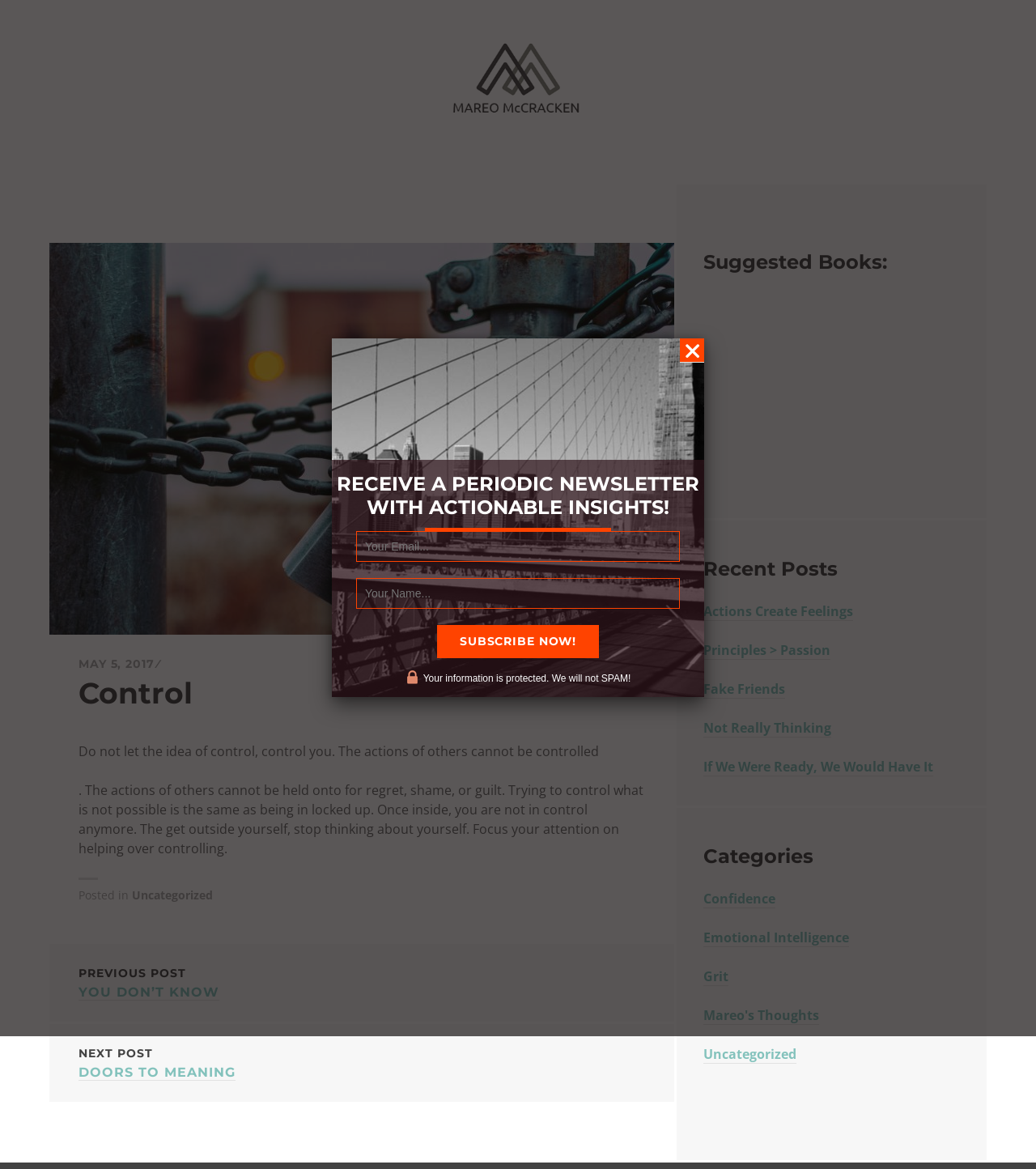From the image, can you give a detailed response to the question below:
What is the purpose of the newsletter subscription?

The purpose of the newsletter subscription can be found in the heading element with the text 'RECEIVE A PERIODIC NEWSLETTER WITH ACTIONABLE INSIGHTS!' which is located near the newsletter subscription form.